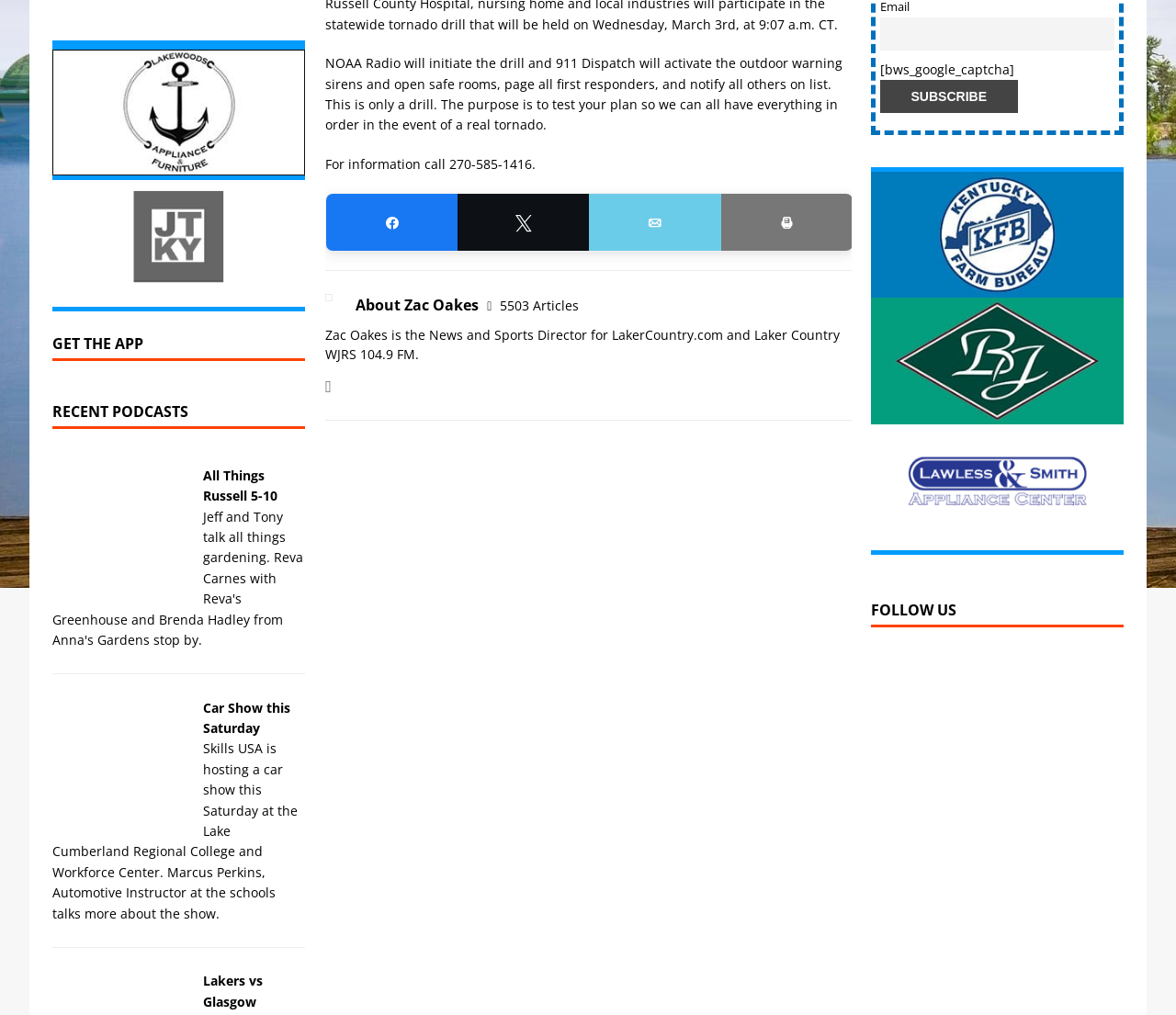From the screenshot, find the bounding box of the UI element matching this description: "Car Show this Saturday". Supply the bounding box coordinates in the form [left, top, right, bottom], each a float between 0 and 1.

[0.172, 0.688, 0.247, 0.726]